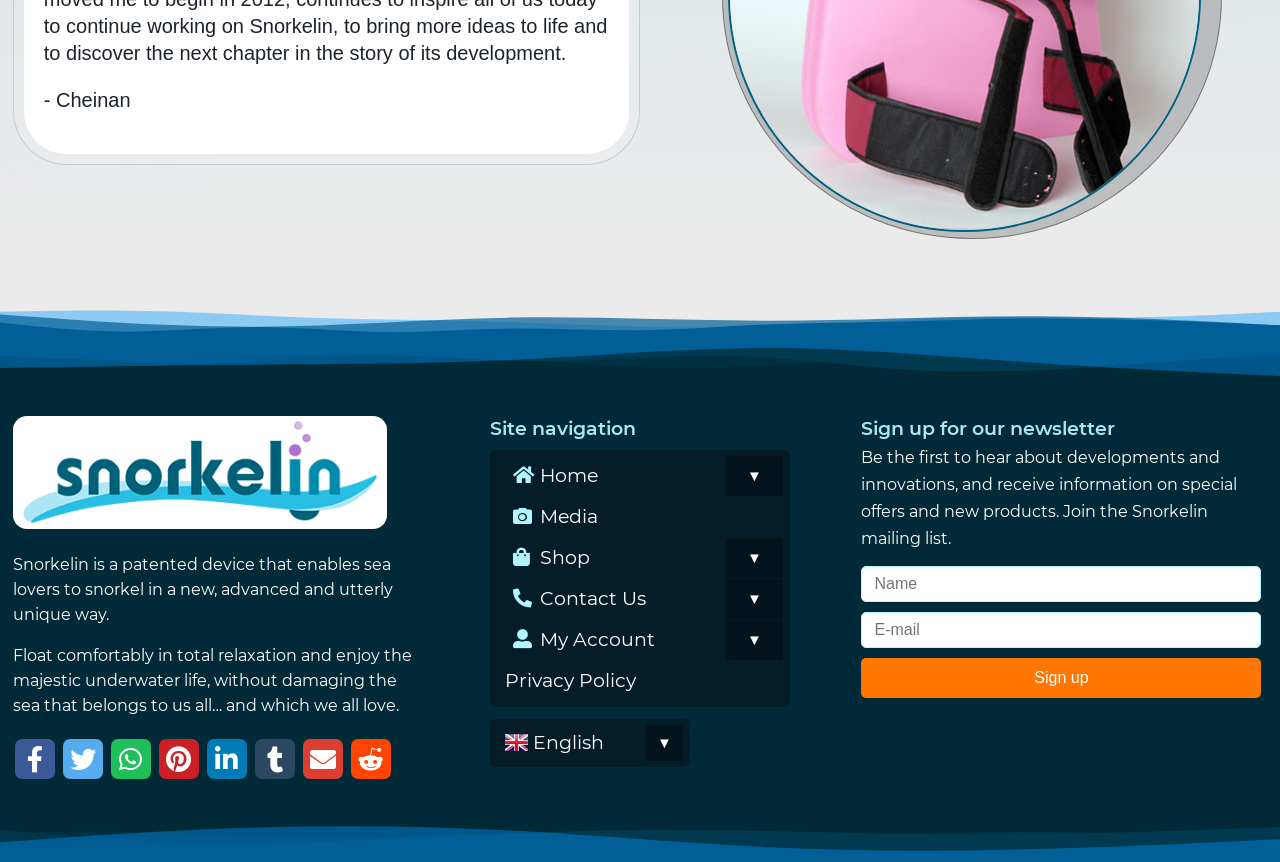Find and indicate the bounding box coordinates of the region you should select to follow the given instruction: "Sign up for the newsletter".

[0.673, 0.764, 0.986, 0.81]